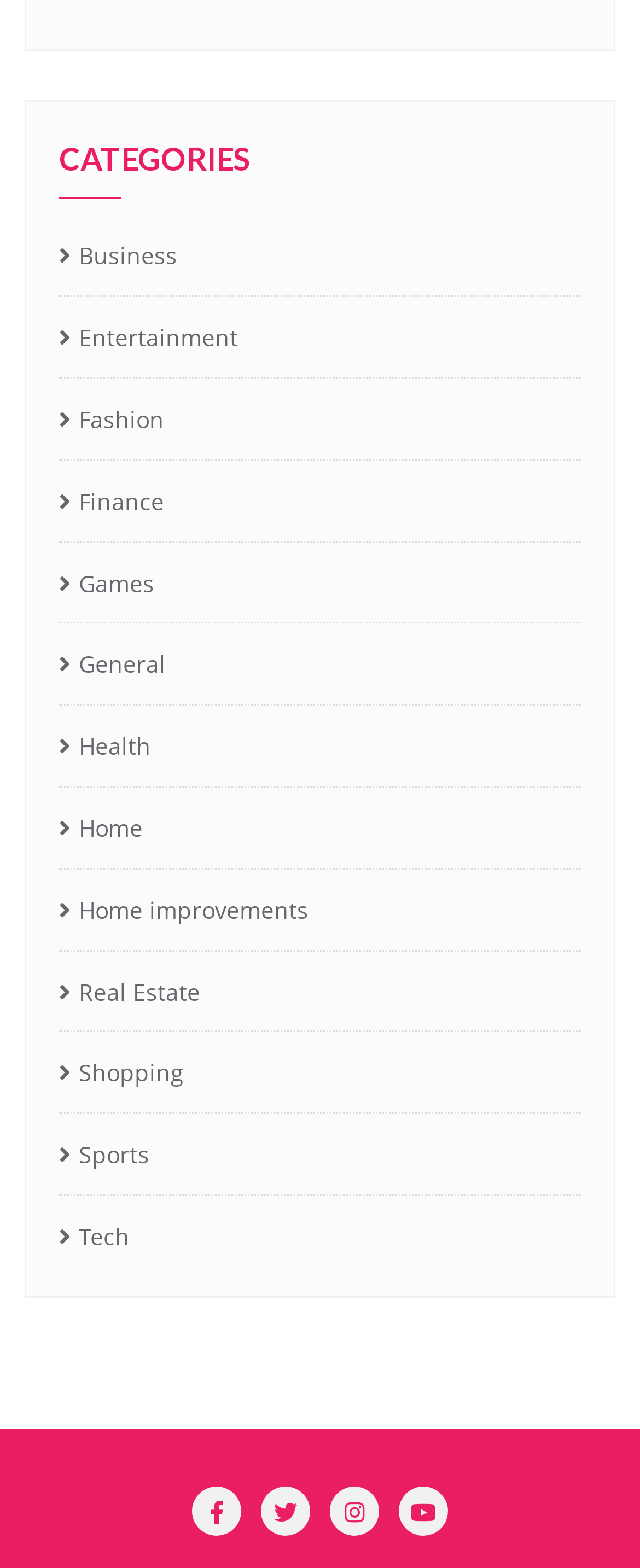Give a one-word or one-phrase response to the question: 
How many categories are listed?

12